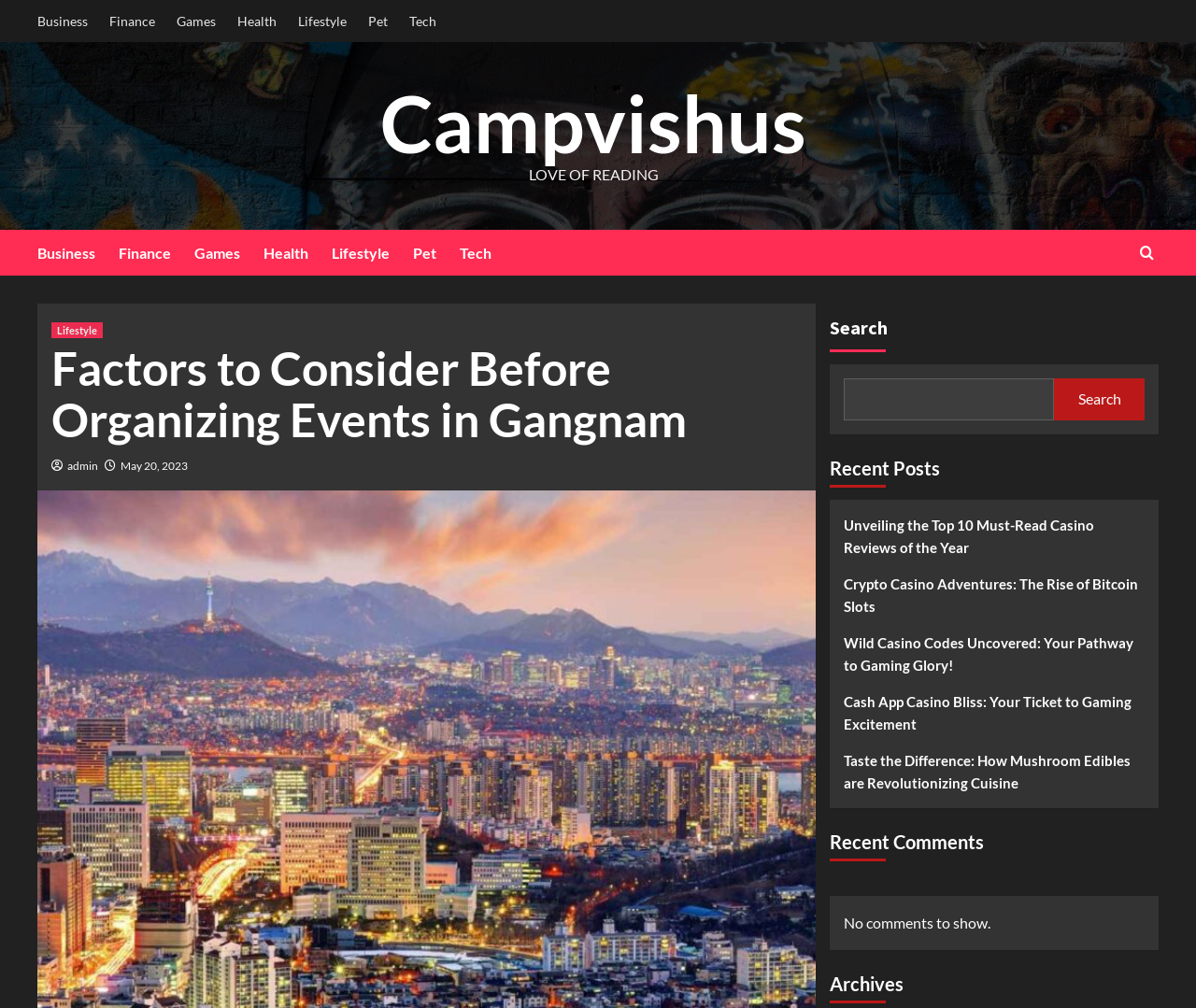Please specify the bounding box coordinates in the format (top-left x, top-left y, bottom-right x, bottom-right y), with all values as floating point numbers between 0 and 1. Identify the bounding box of the UI element described by: Health

[0.191, 0.0, 0.239, 0.042]